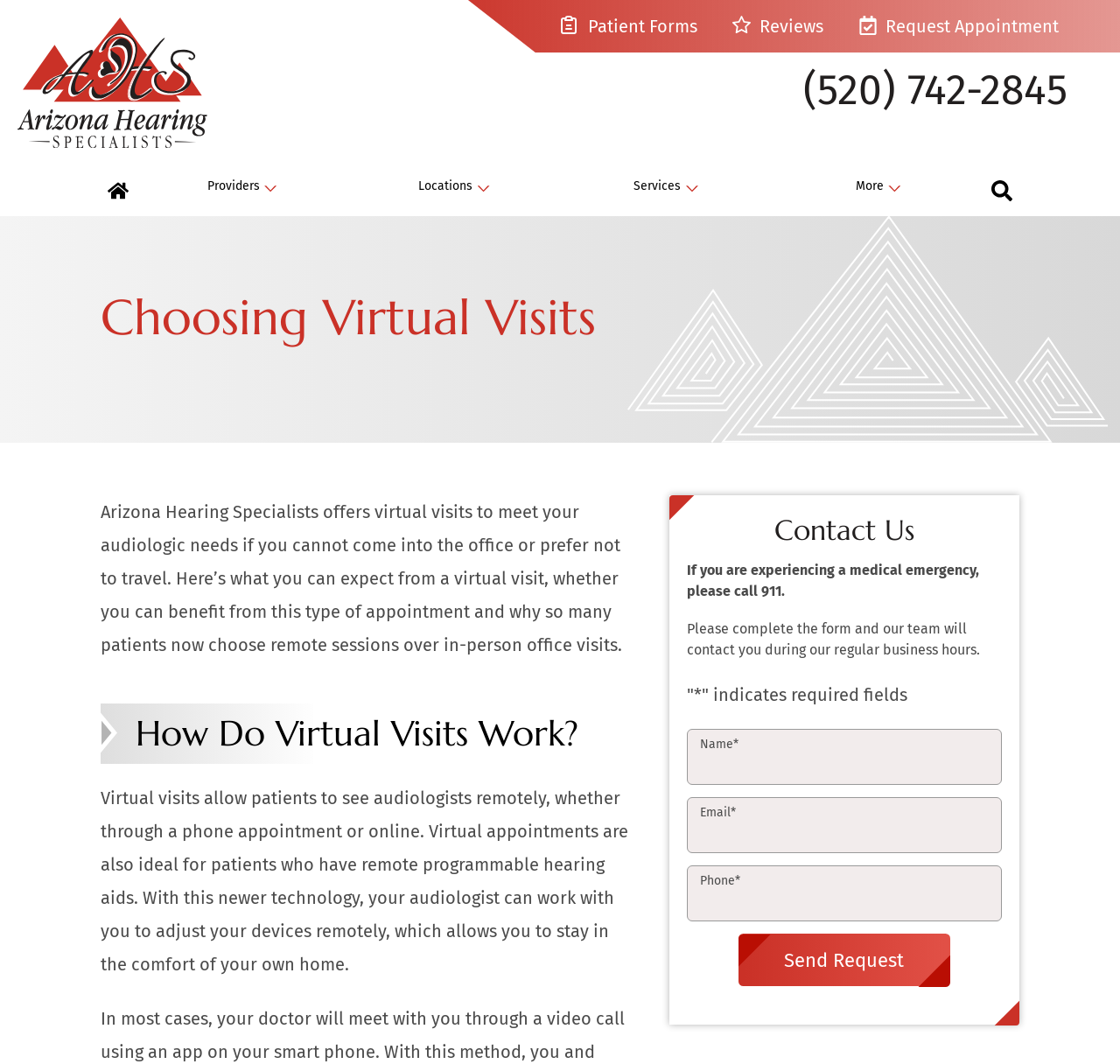Can you pinpoint the bounding box coordinates for the clickable element required for this instruction: "Visit the 'Gravitas Investigations' website"? The coordinates should be four float numbers between 0 and 1, i.e., [left, top, right, bottom].

None